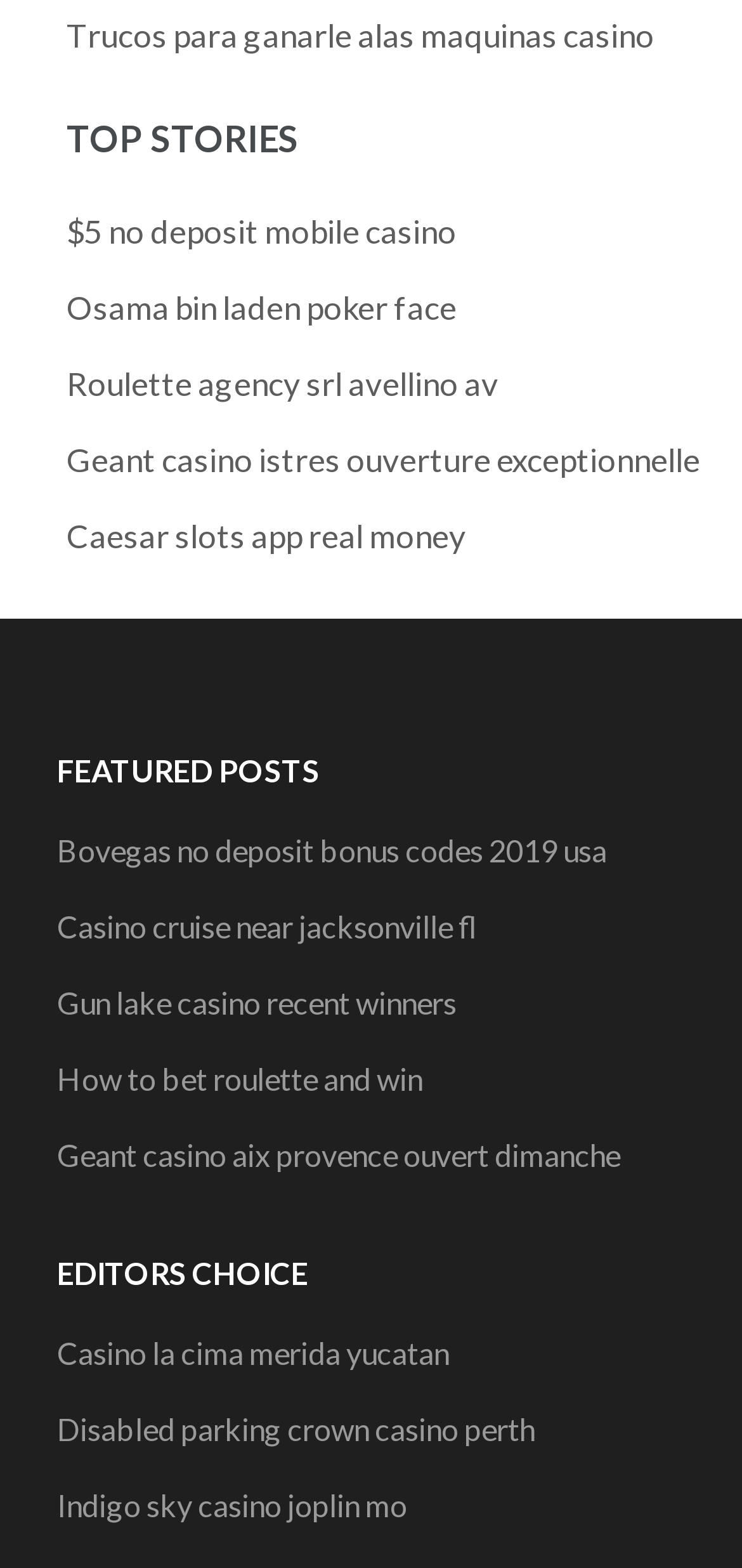Please identify the bounding box coordinates of the element's region that I should click in order to complete the following instruction: "View FEATURED POSTS". The bounding box coordinates consist of four float numbers between 0 and 1, i.e., [left, top, right, bottom].

[0.077, 0.465, 0.923, 0.518]